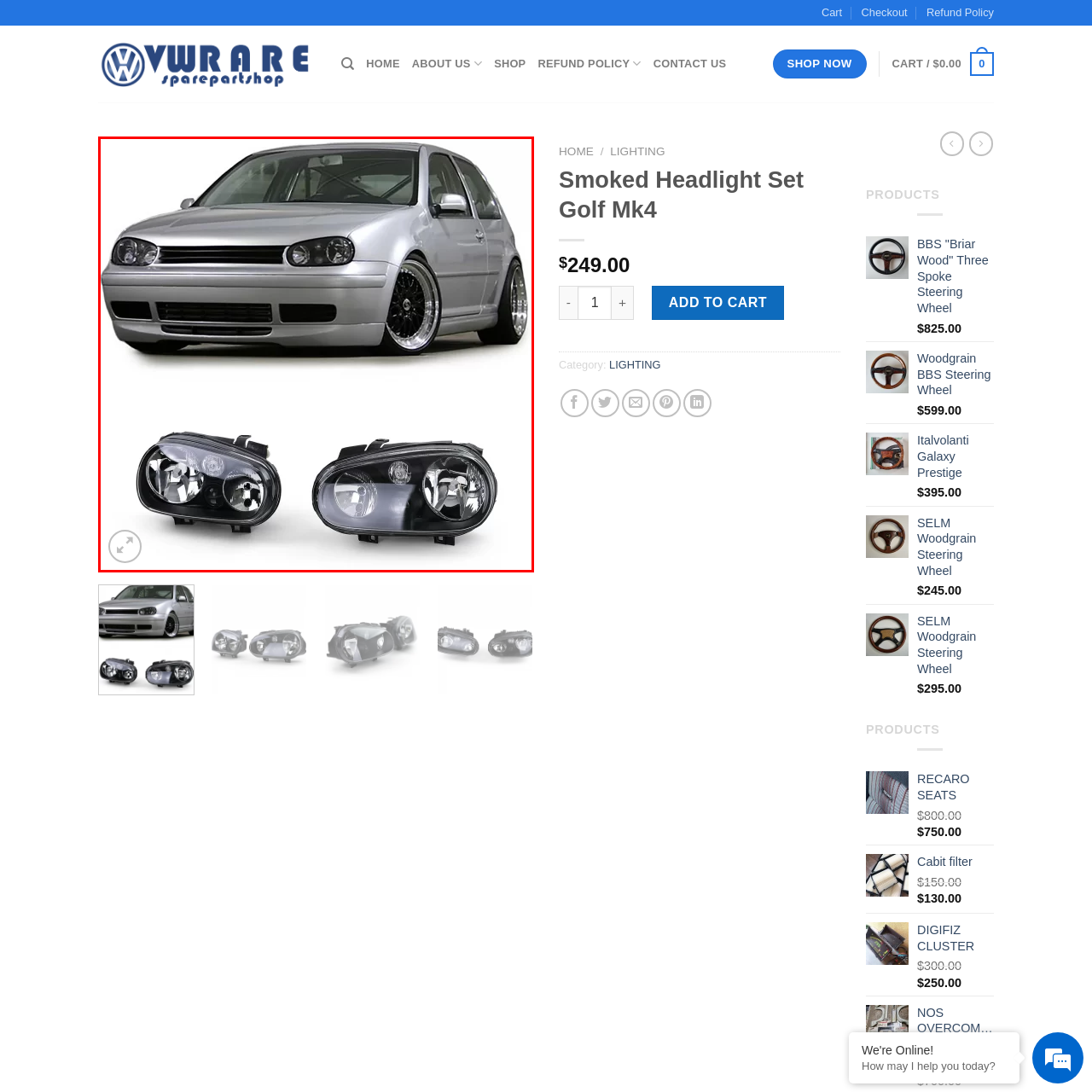Give an elaborate description of the visual elements within the red-outlined box.

The image showcases a sleek, silver Volkswagen Golf Mk4, a popular hatchback known for its sporty design and tuning potential. Below the car, two smoked headlight assemblies are displayed, designed specifically for this model. Their dark lens gives a modern and aggressive look, enhancing the vehicle's aesthetic appeal. This combination highlights both the customization options available for the Golf Mk4 and its performance-oriented culture, making it an attractive piece for enthusiasts and collectors. Perfectly fitting for those looking to upgrade their car's lighting while maintaining a stylish appearance, these smoked headlights are a rare find among VW spare parts.